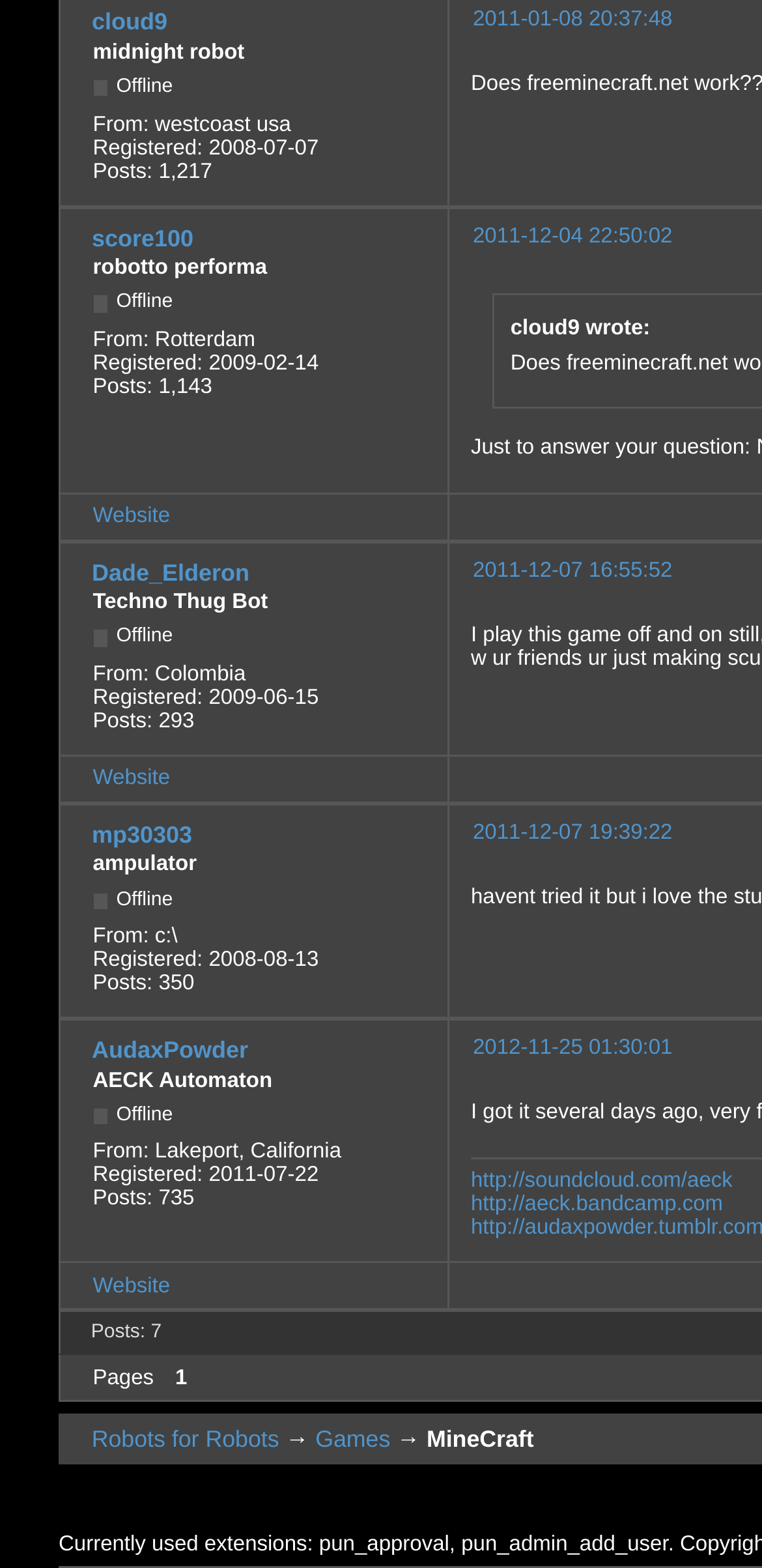Please locate the clickable area by providing the bounding box coordinates to follow this instruction: "view AudaxPowder's profile".

[0.121, 0.661, 0.326, 0.679]